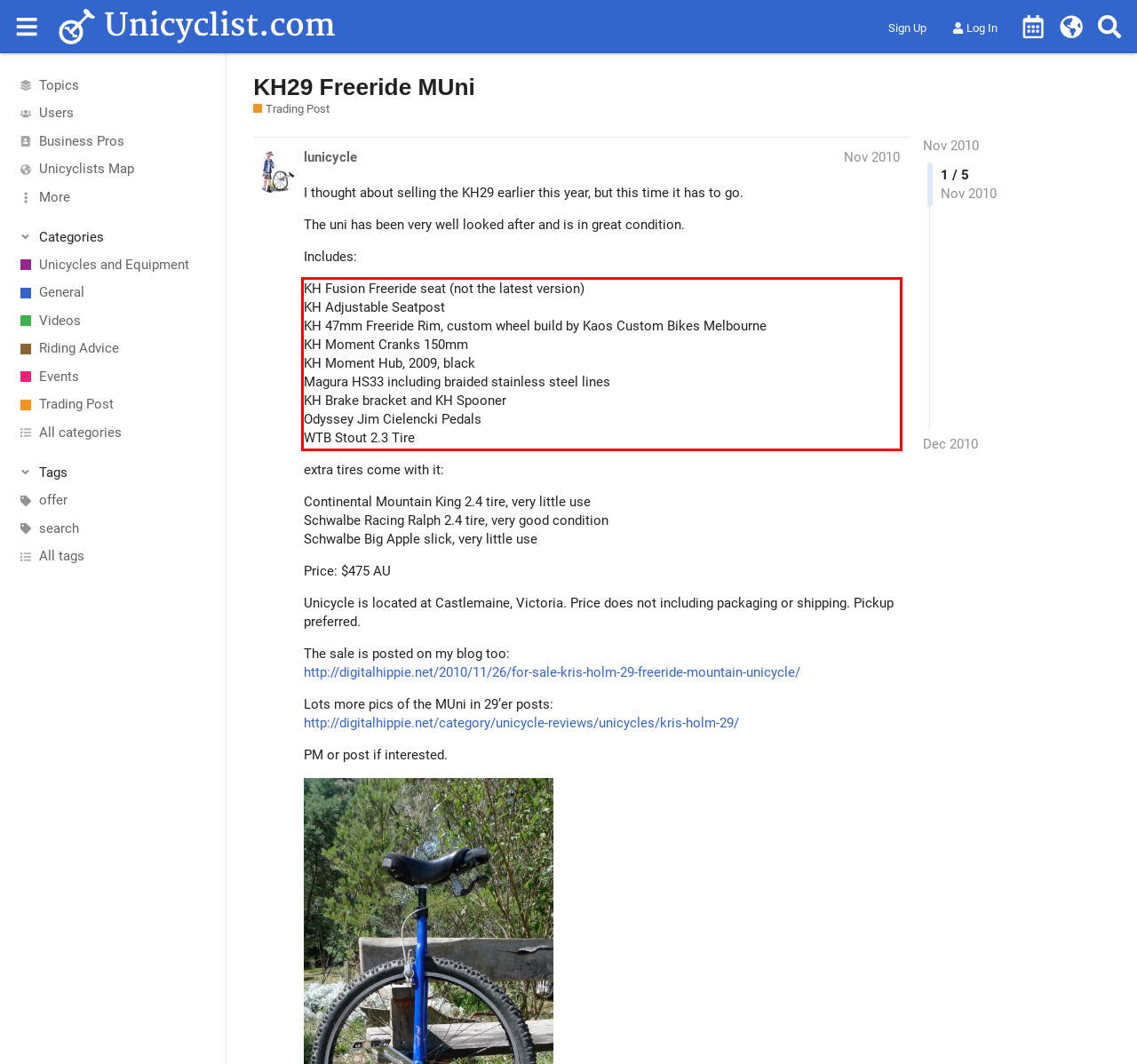You have a screenshot of a webpage with a red bounding box. Identify and extract the text content located inside the red bounding box.

KH Fusion Freeride seat (not the latest version) KH Adjustable Seatpost KH 47mm Freeride Rim, custom wheel build by Kaos Custom Bikes Melbourne KH Moment Cranks 150mm KH Moment Hub, 2009, black Magura HS33 including braided stainless steel lines KH Brake bracket and KH Spooner Odyssey Jim Cielencki Pedals WTB Stout 2.3 Tire